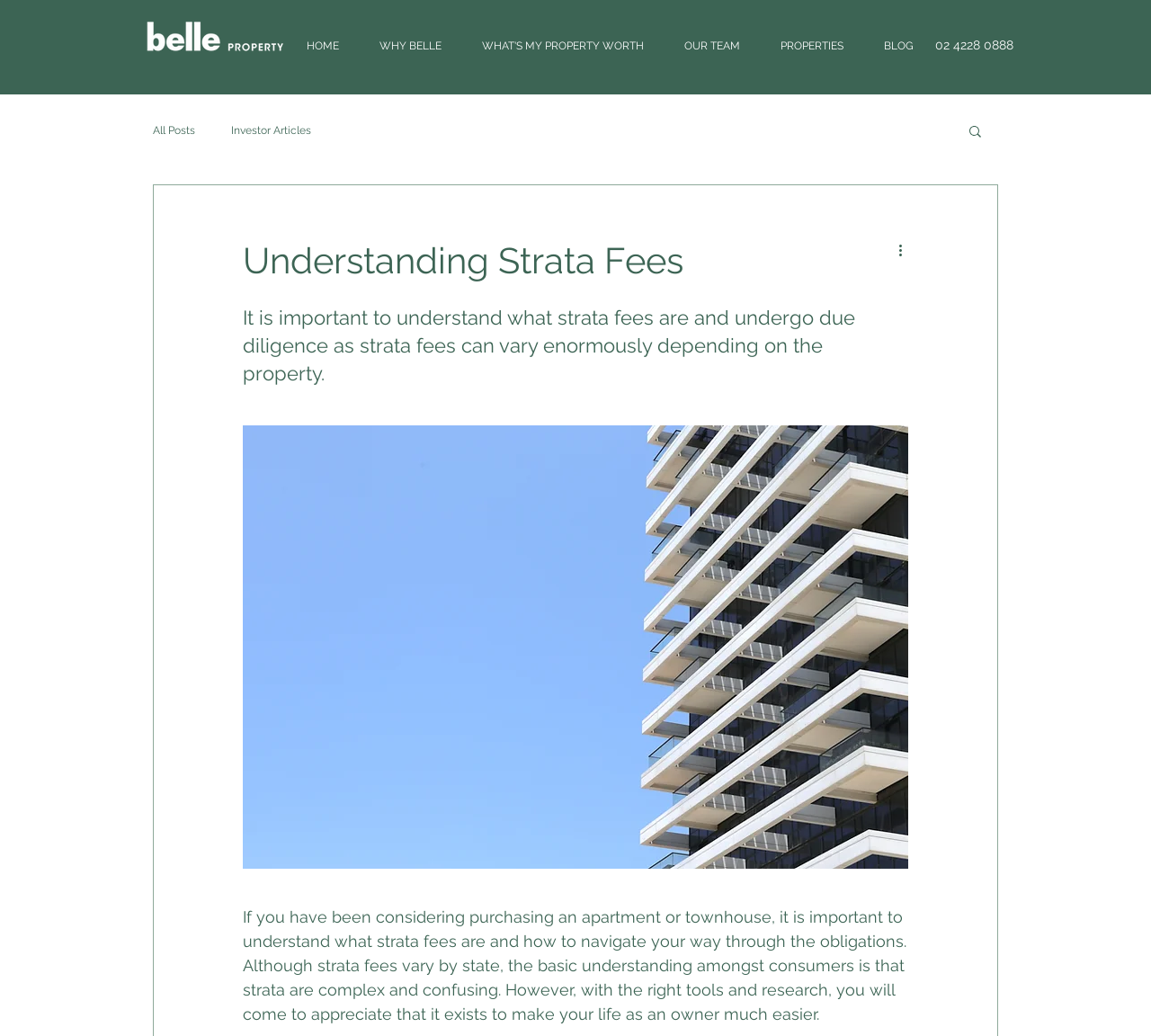What is the purpose of strata fees according to the webpage?
Use the information from the screenshot to give a comprehensive response to the question.

I found this information by reading the StaticText element that mentions '...with the right tools and research, you will come to appreciate that it exists to make your life as an owner much easier.' which suggests that the purpose of strata fees is to make life easier for owners.